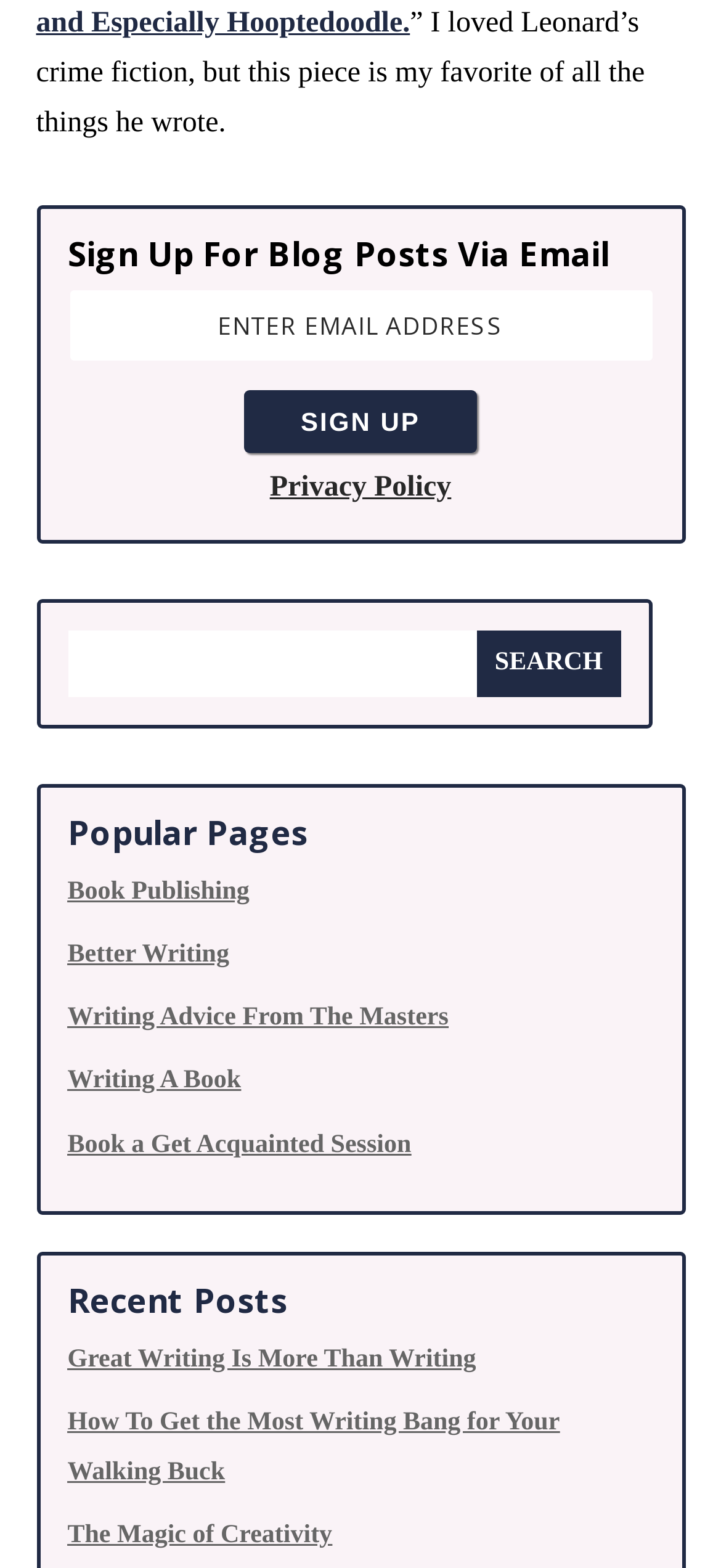Pinpoint the bounding box coordinates of the clickable element to carry out the following instruction: "Sign up for blog posts."

[0.337, 0.248, 0.663, 0.288]